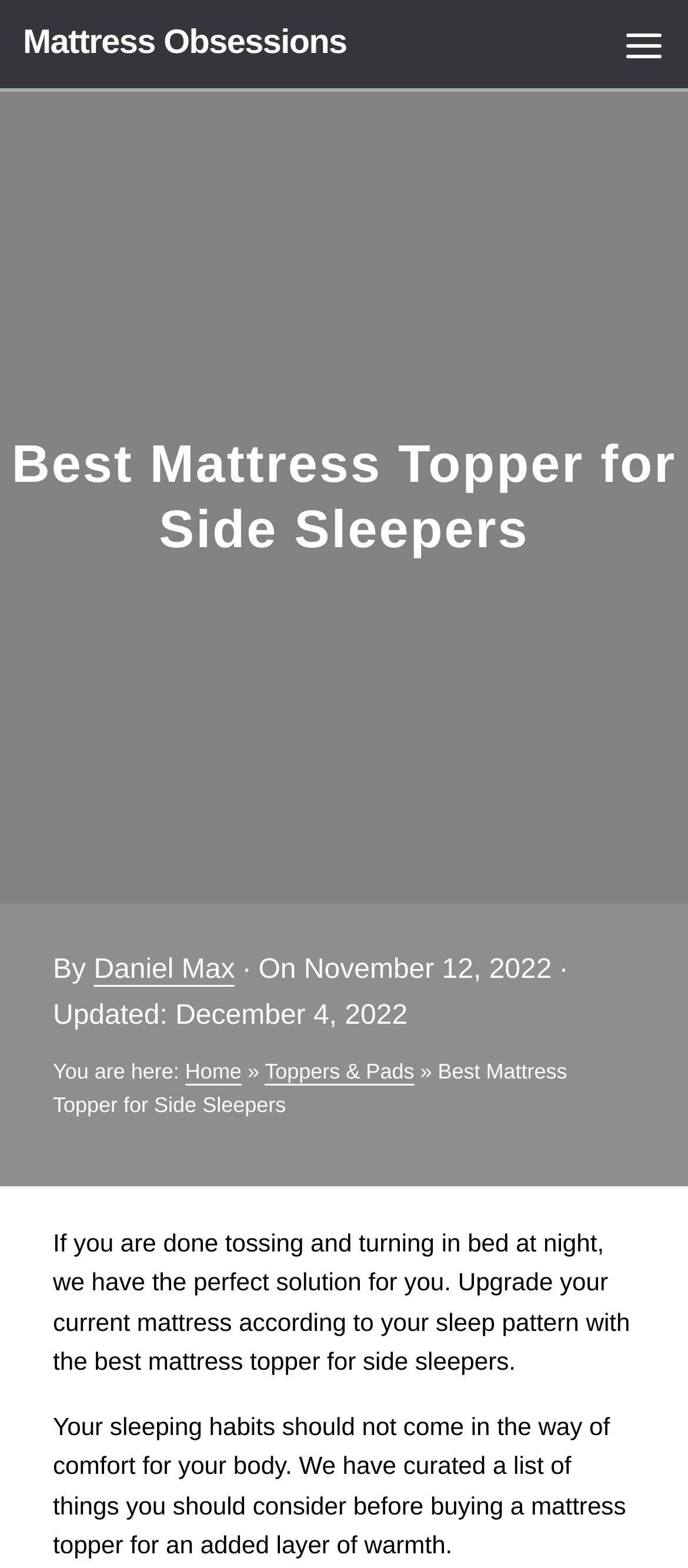Find and generate the main title of the webpage.

Best Mattress Topper for Side Sleepers